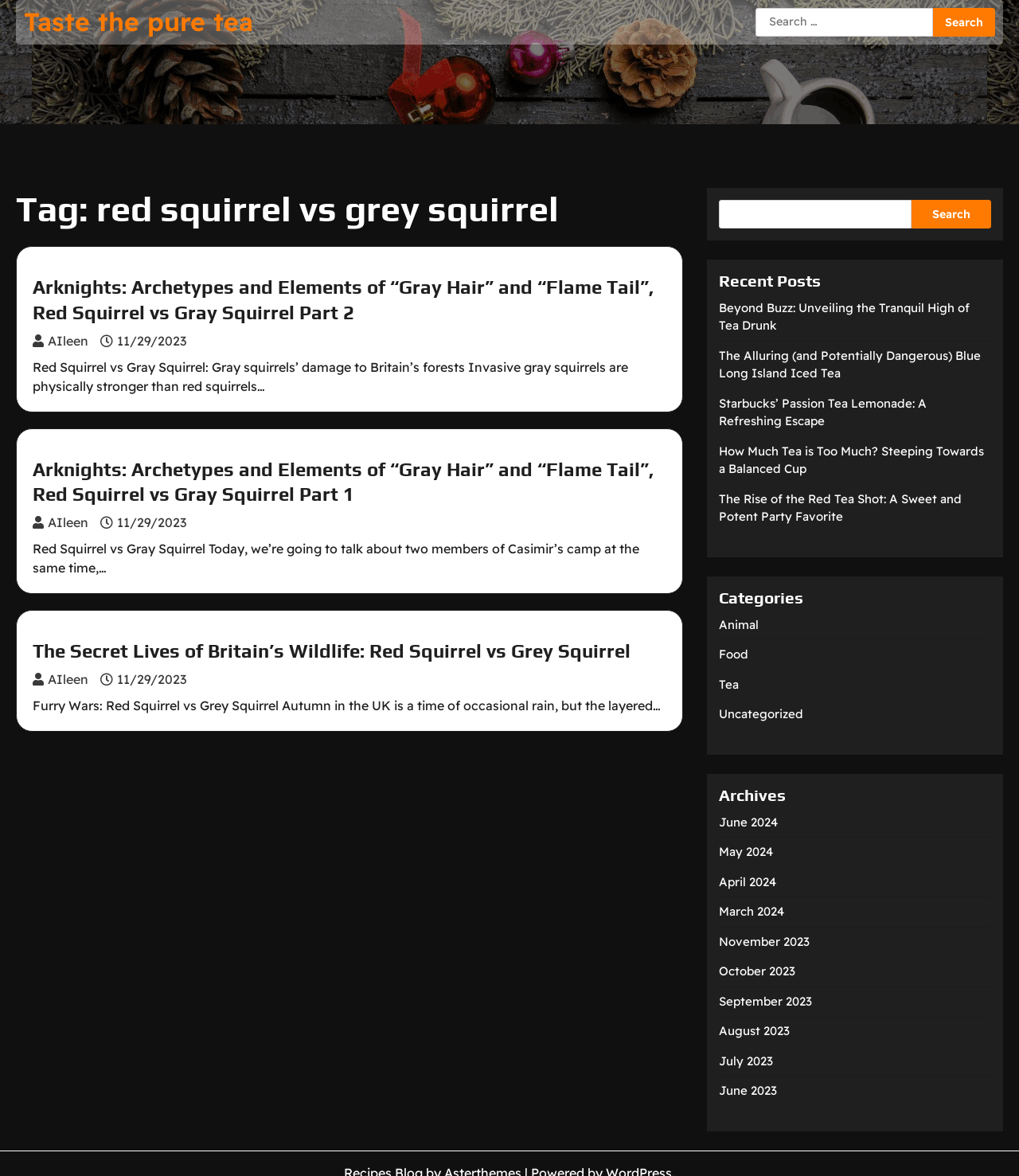Please identify the bounding box coordinates of the element on the webpage that should be clicked to follow this instruction: "Search for red squirrel vs grey squirrel". The bounding box coordinates should be given as four float numbers between 0 and 1, formatted as [left, top, right, bottom].

[0.741, 0.007, 0.977, 0.031]